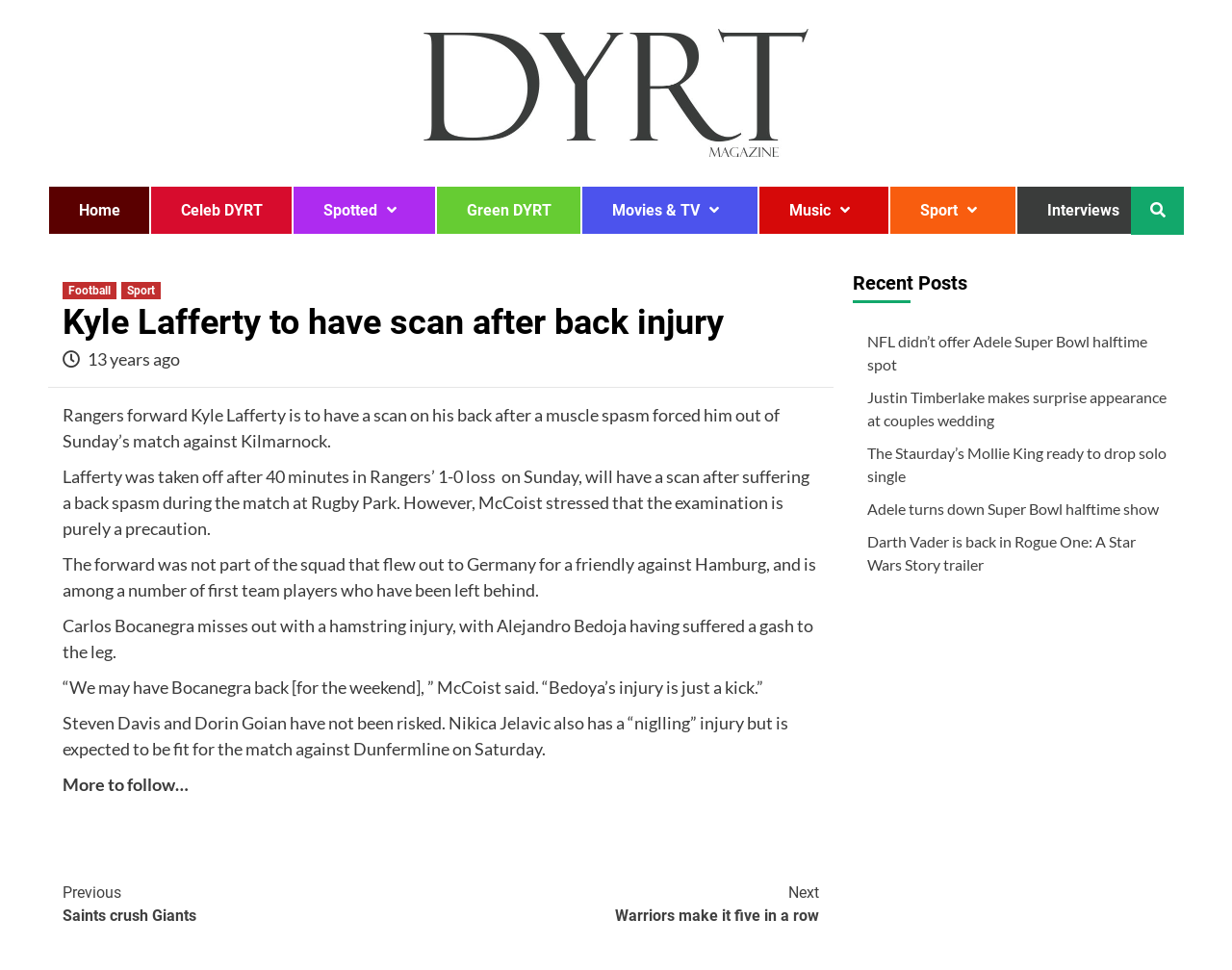From the element description: "alt="Did You Read That?"", extract the bounding box coordinates of the UI element. The coordinates should be expressed as four float numbers between 0 and 1, in the order [left, top, right, bottom].

[0.344, 0.03, 0.656, 0.161]